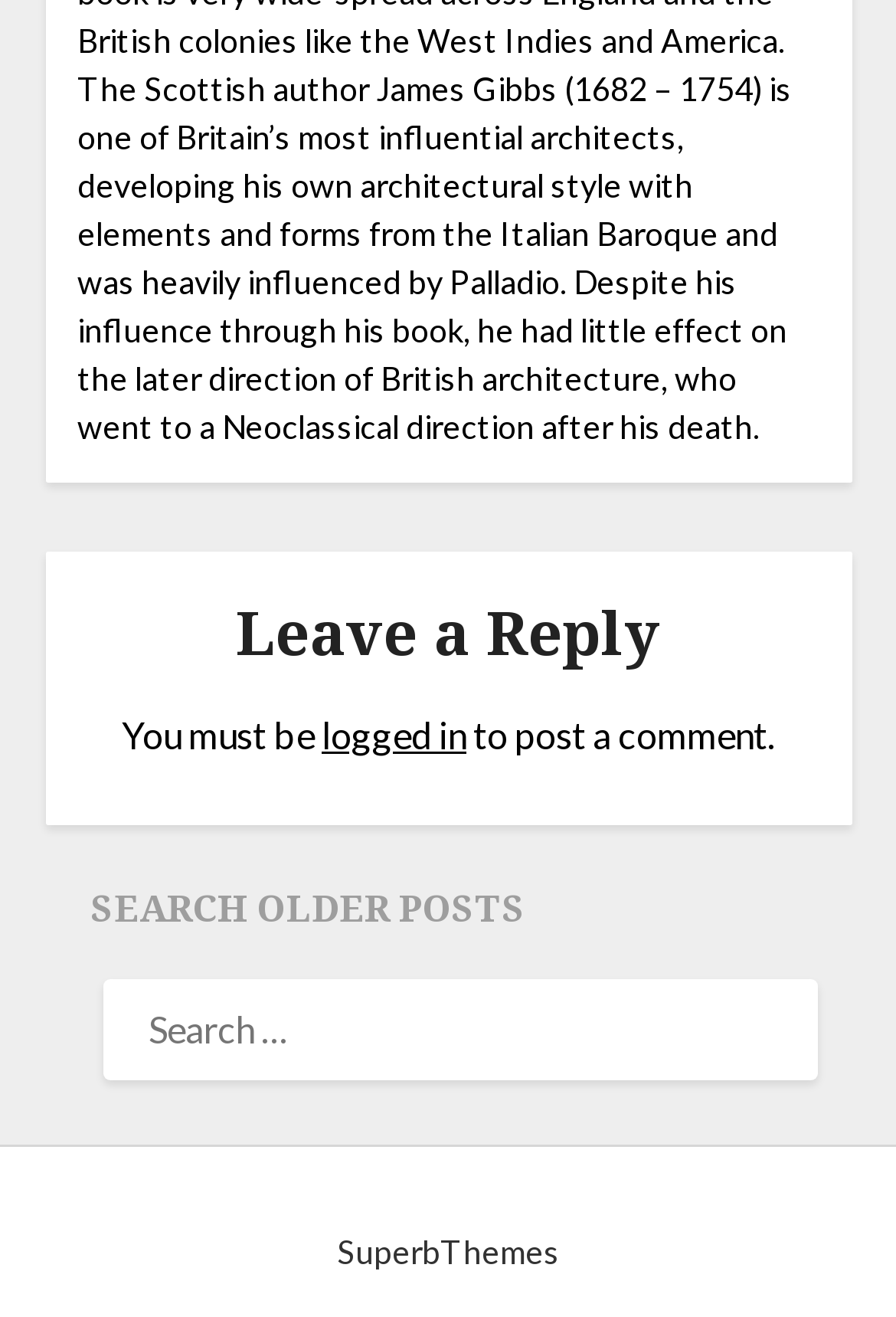Respond to the following question with a brief word or phrase:
What is the name of the theme provider?

SuperbThemes